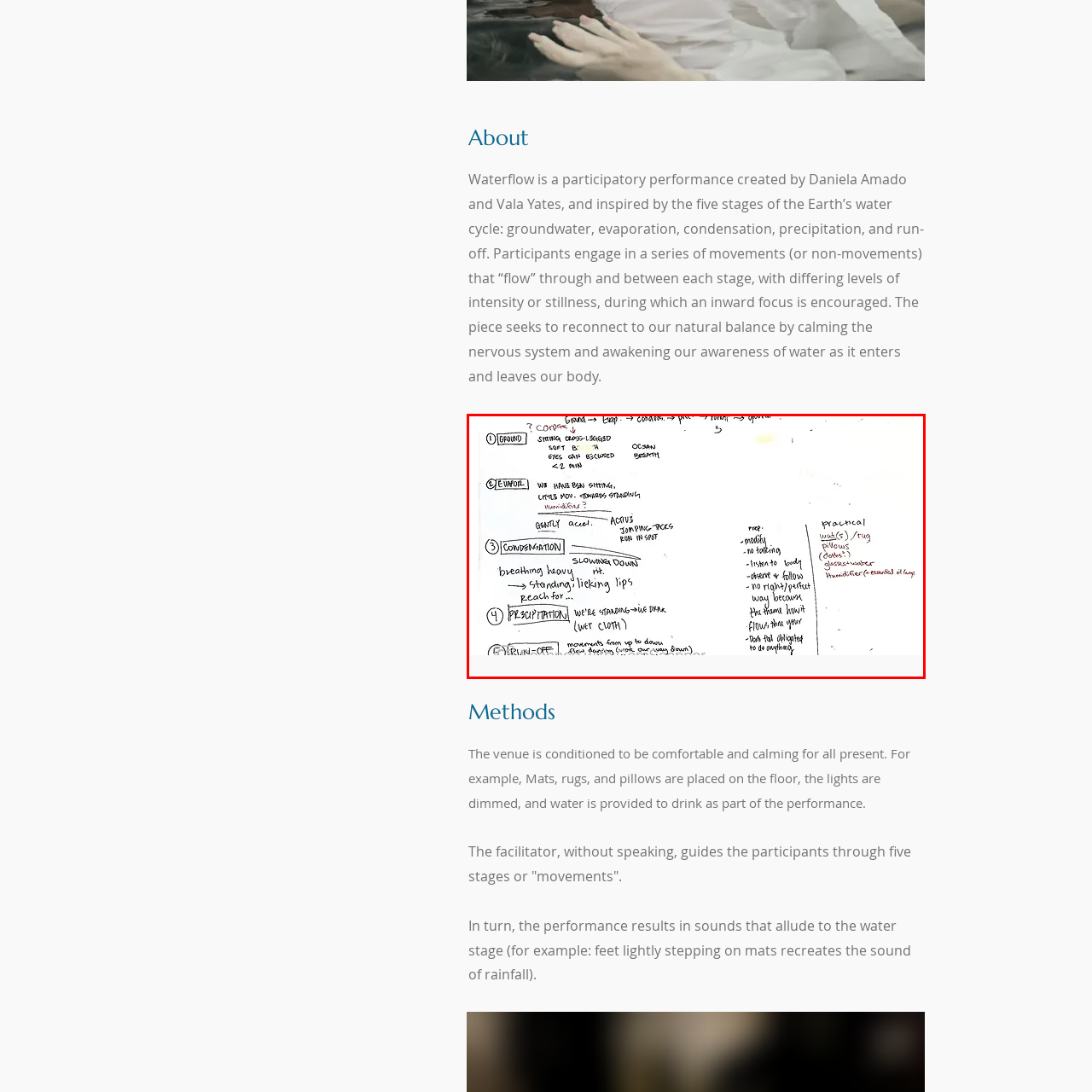Explain in detail what is depicted in the image within the red-bordered box.

The image features handwritten notes outlining a series of movements and stages related to a performance piece inspired by the Earth's water cycle. The notes are divided into five key stages: **Ground**, **Erupt**, **Conversations**, **Precipitation**, and **Run-Off**. Each stage includes brief instructions and thoughts, encouraging participants to engage in specific movements, breathing techniques, and mindful practices.

1. **Ground**: Involves grounding techniques such as standing and focusing on bodily awareness.
2. **Erupt**: Prompts participants to engage actively, possibly through movements that involve jumping or dynamic gestures.
3. **Conversations**: Emphasizes slowing down, focusing on breathing, and using lips to indicate intention or expression.
4. **Precipitation**: Describes a posture of standing with an emphasis on body alignment and flow.
5. **Run-Off**: Invites movements that transition between stages, underscoring the flow of energy and intention as participants move through the experience.

Accompanying practical suggestions note the use of supportive materials like mats and pillows to create a comfortable environment, enhancing the performance's calming and participatory nature. This approach aims to deepen the connection between participants and the themes of movement, water, and natural balance.